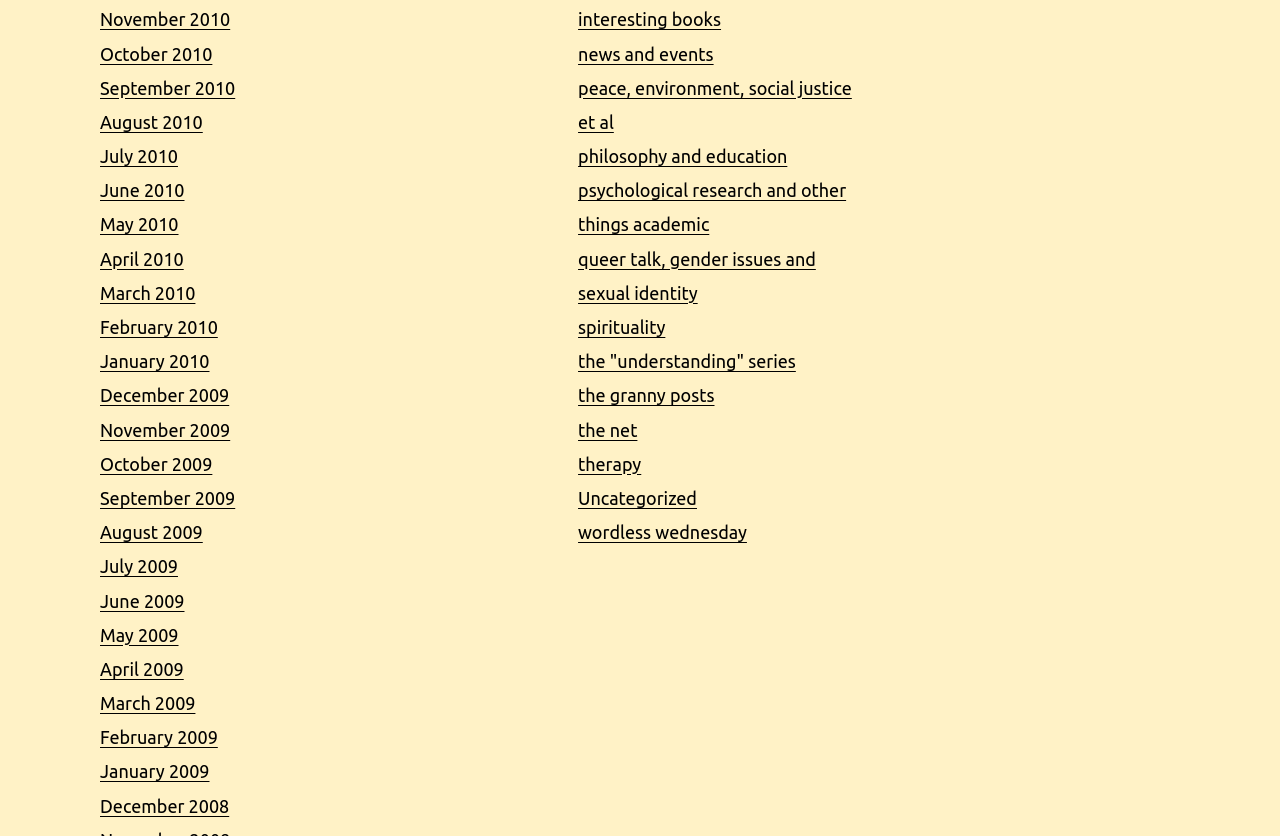Please find the bounding box coordinates of the clickable region needed to complete the following instruction: "Read the latest news". The bounding box coordinates must consist of four float numbers between 0 and 1, i.e., [left, top, right, bottom].

None